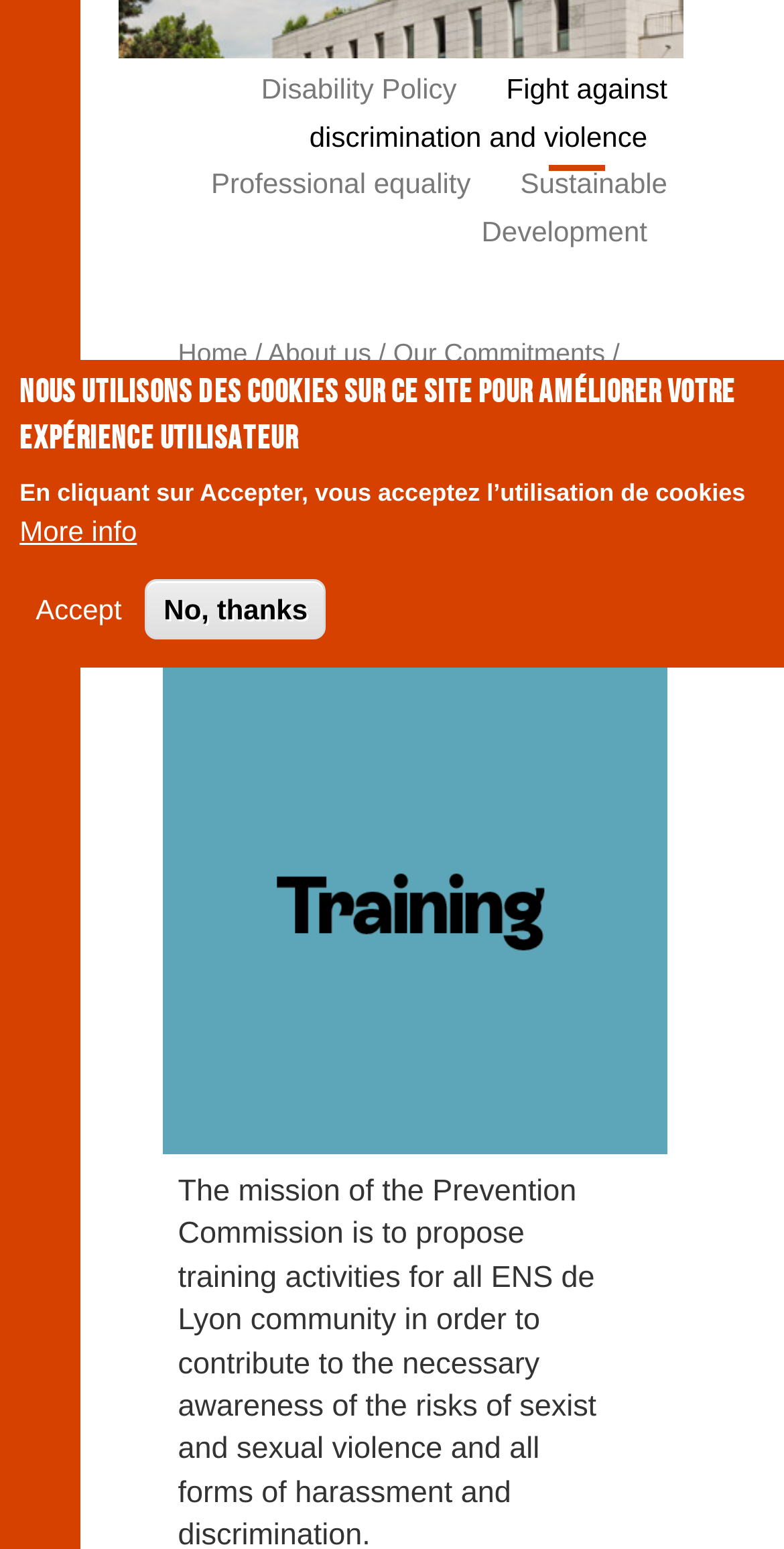Determine the bounding box coordinates of the UI element that matches the following description: "Fight against discrimination and violence". The coordinates should be four float numbers between 0 and 1 in the format [left, top, right, bottom].

[0.227, 0.242, 0.696, 0.286]